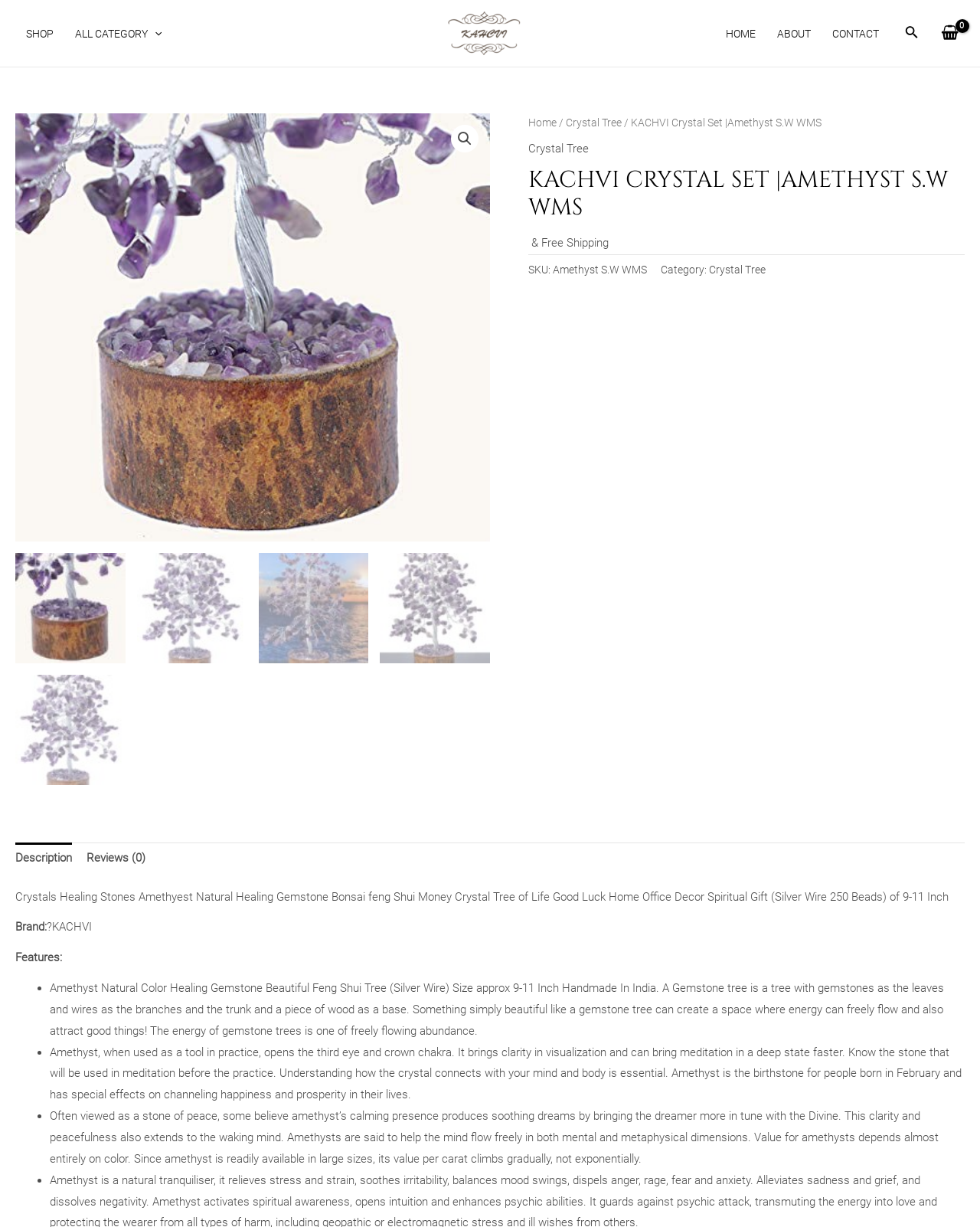What is the purpose of the crystal tree?
Use the image to give a comprehensive and detailed response to the question.

I found the answer by looking at the product description, which mentions that the crystal tree is used for Feng Shui purposes. The description also explains that the crystal tree can create a space where energy can freely flow and attract good things.